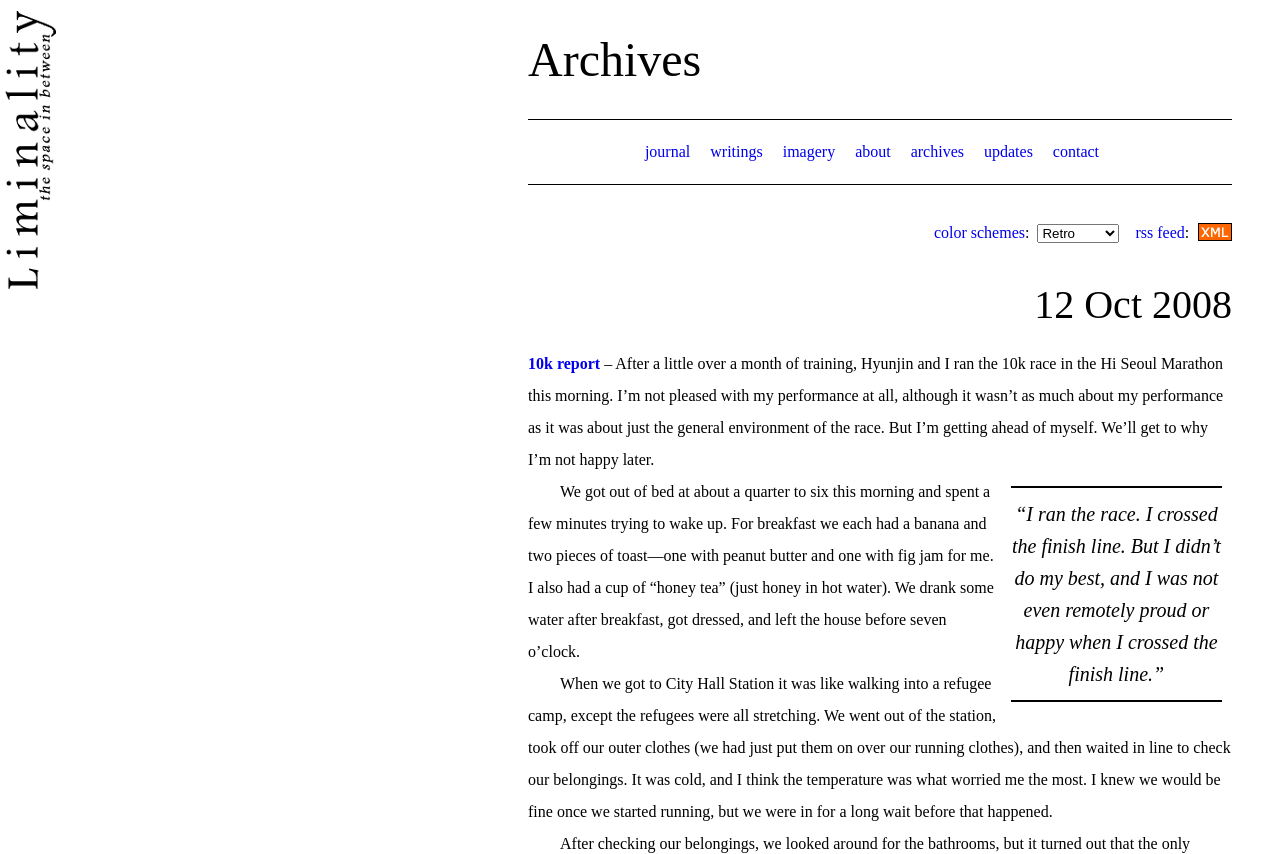Where did the author and Hyunjin go before the race?
Respond with a short answer, either a single word or a phrase, based on the image.

City Hall Station